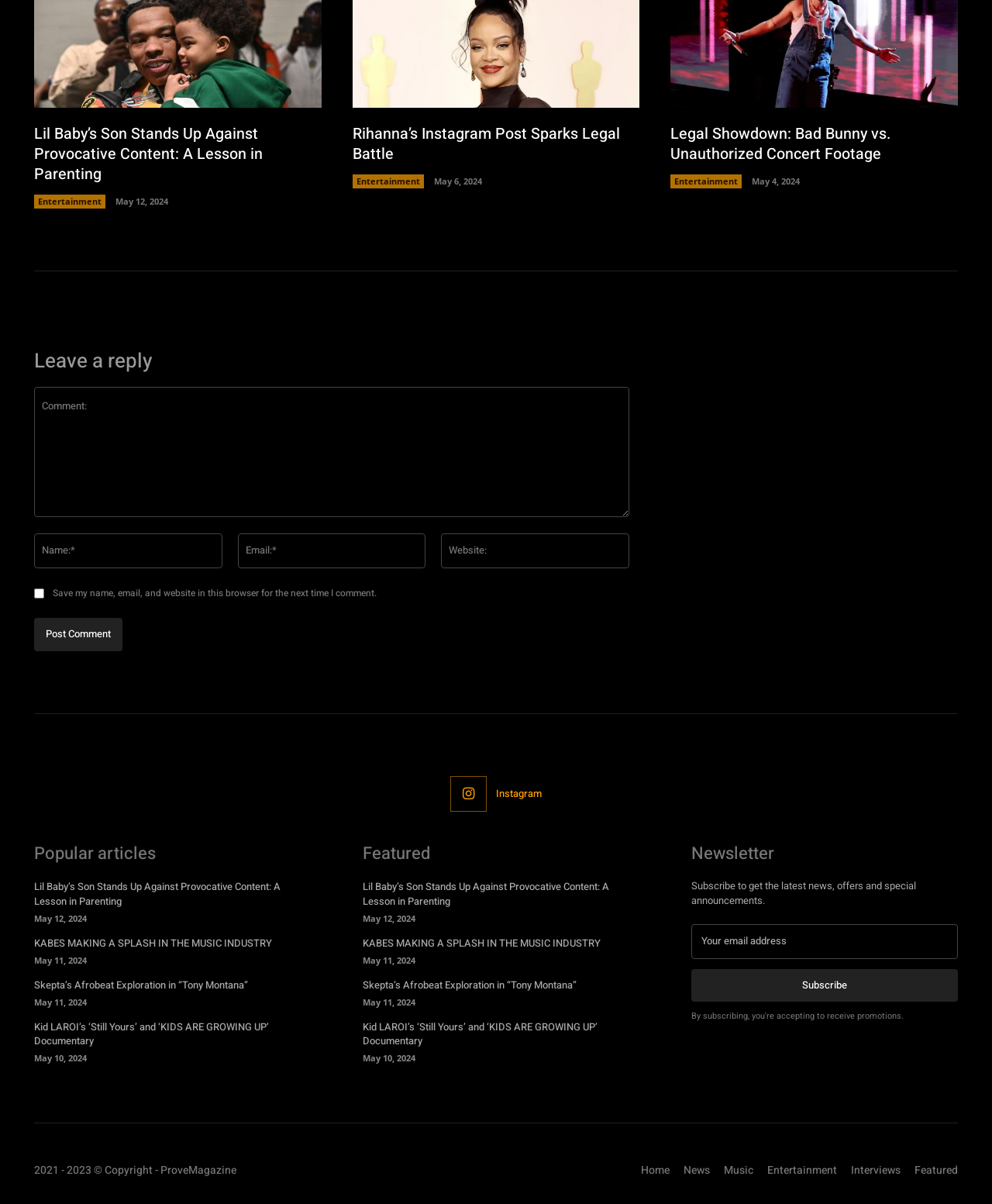Please find the bounding box coordinates of the clickable region needed to complete the following instruction: "Click on the 'Lil Baby’s Son Stands Up Against Provocative Content: A Lesson in Parenting' article". The bounding box coordinates must consist of four float numbers between 0 and 1, i.e., [left, top, right, bottom].

[0.034, 0.103, 0.324, 0.154]